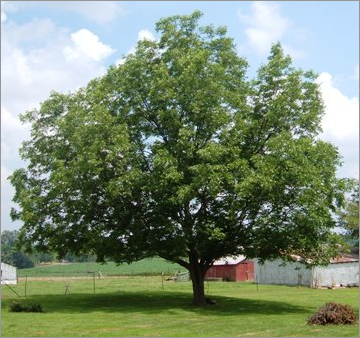What is the only major nut tree that grows naturally in North America?
Look at the image and answer with only one word or phrase.

Pecan tree